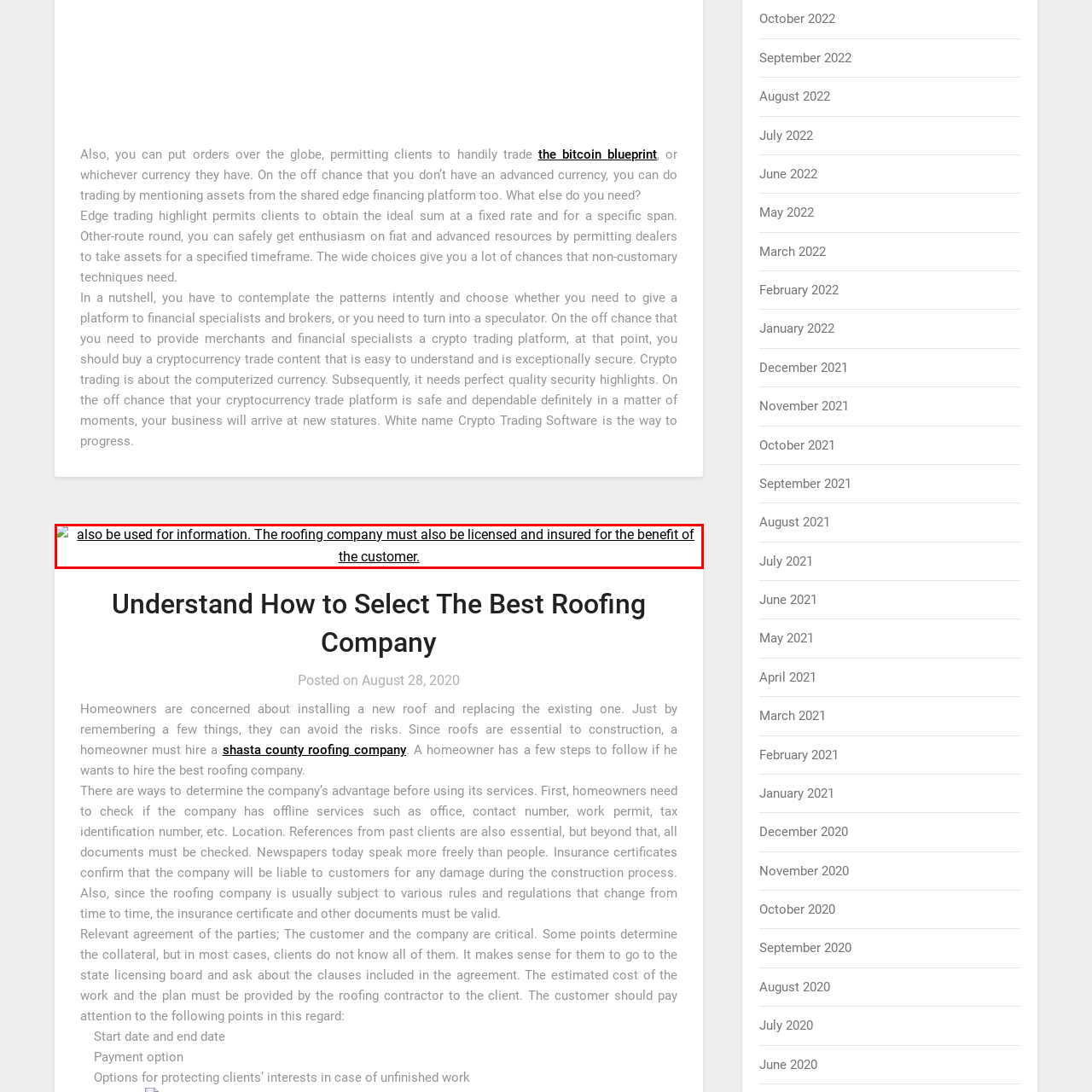Why is it important for roofing companies to be licensed and insured?
View the image encased in the red bounding box and respond with a detailed answer informed by the visual information.

The caption highlights that being licensed and insured is crucial for customer protection, as it provides assurance that the company is reputable and reliable, and helps homeowners make informed decisions when hiring a roofing service.